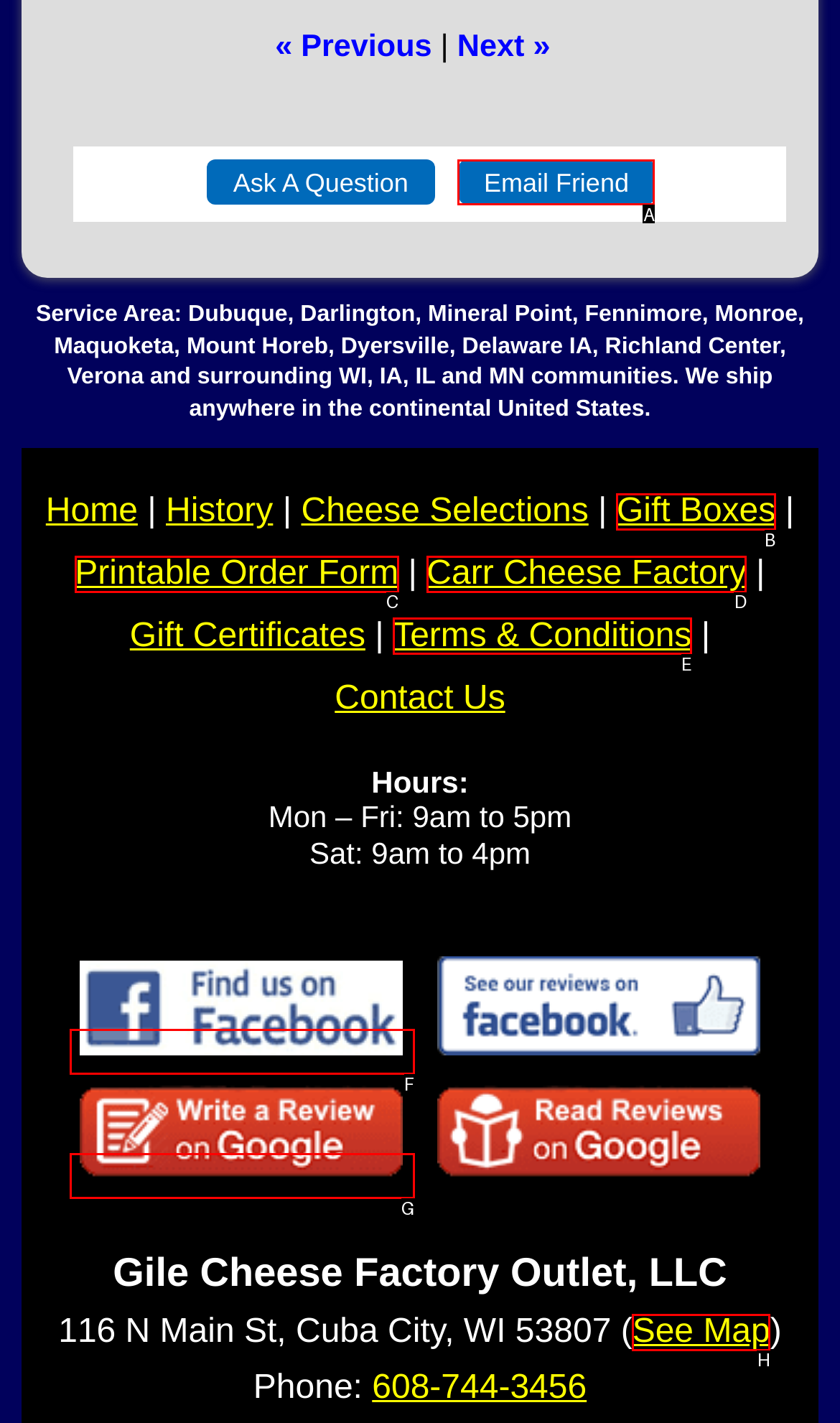Based on the description: alt="Write a Google Review", find the HTML element that matches it. Provide your answer as the letter of the chosen option.

G